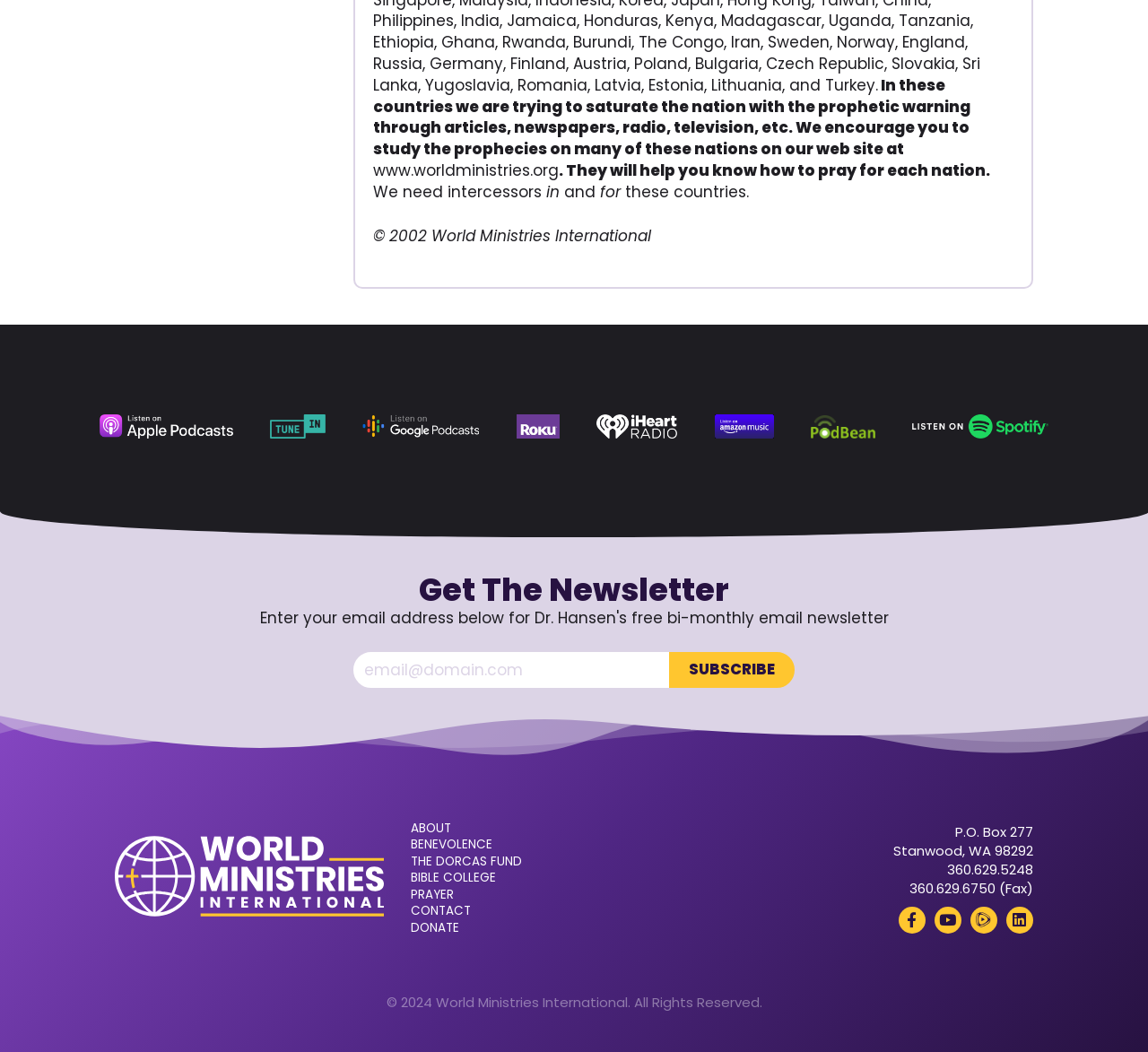How can users subscribe to the newsletter?
Please answer the question with as much detail and depth as you can.

The textbox with the placeholder 'email@domain.com' and the 'Subscribe' button next to it suggest that users can subscribe to the newsletter by entering their email address and clicking the 'Subscribe' button.